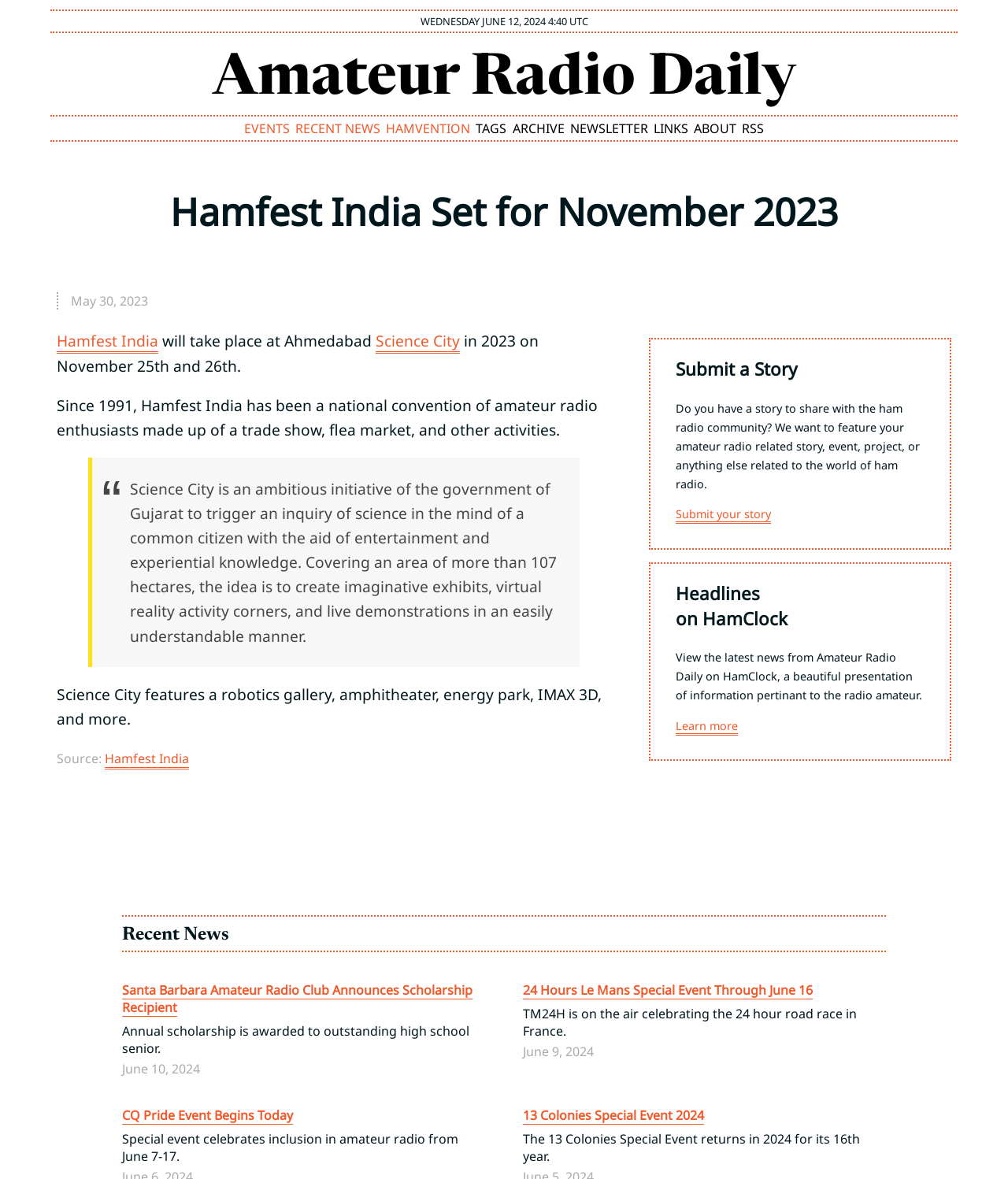Identify and extract the main heading from the webpage.

Amateur Radio Daily